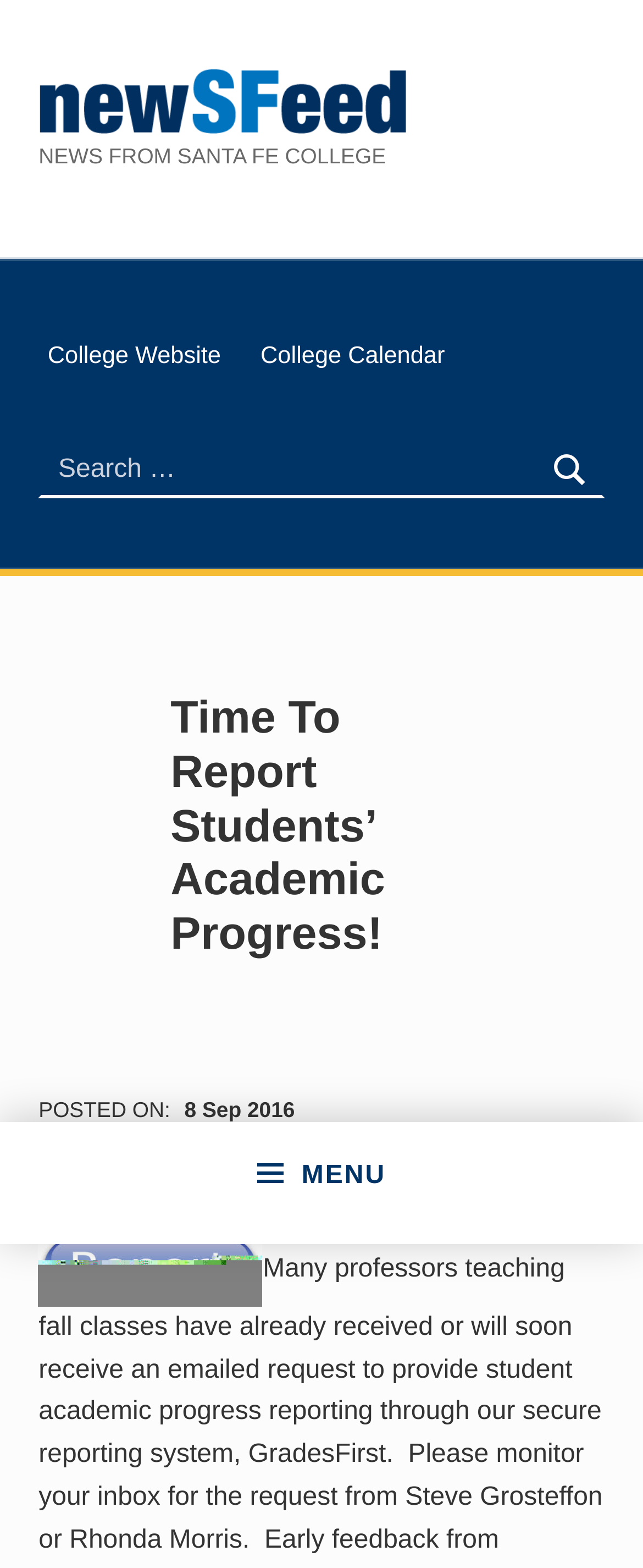Please determine the bounding box coordinates of the section I need to click to accomplish this instruction: "Visit the College Website".

[0.06, 0.21, 0.358, 0.248]